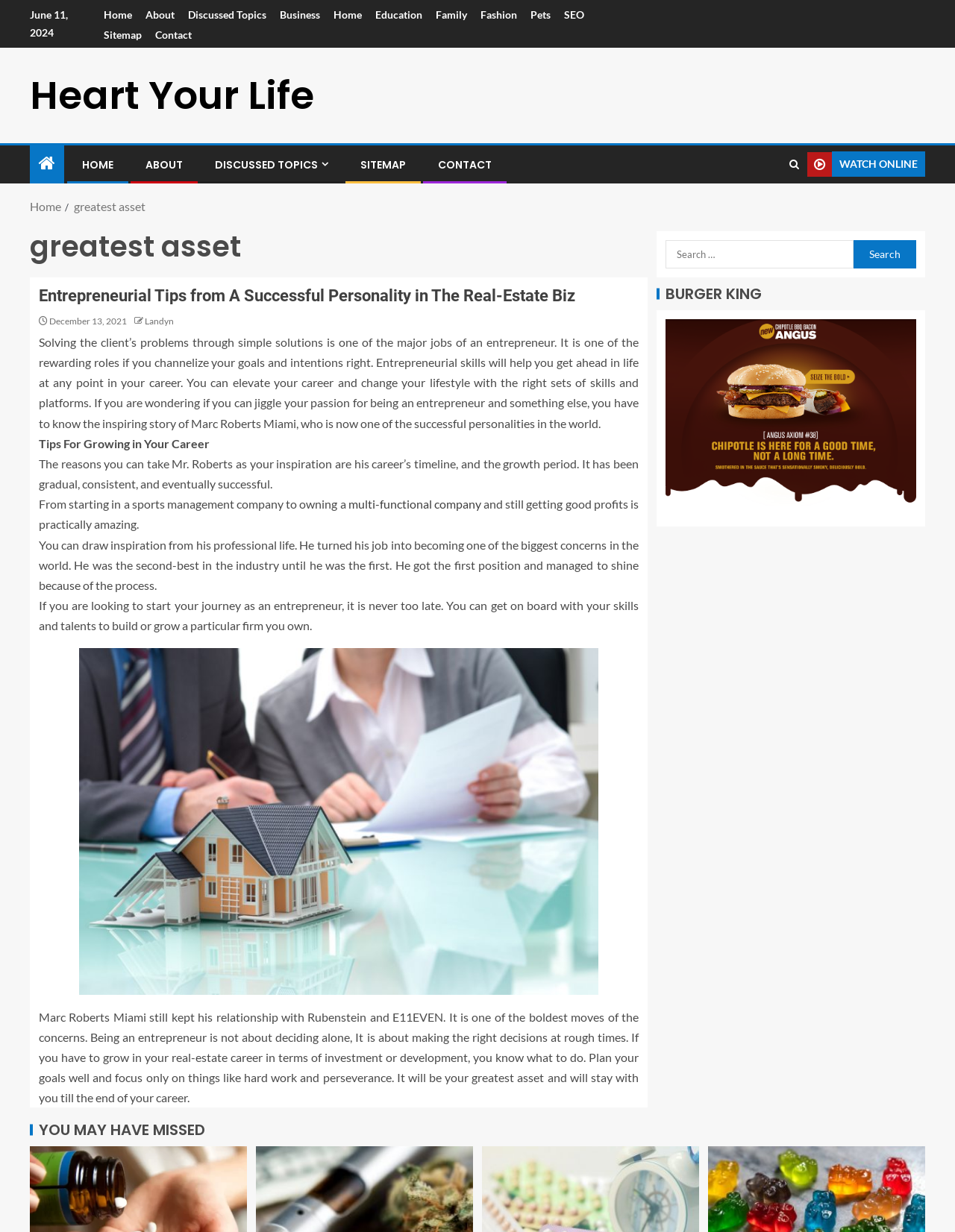Pinpoint the bounding box coordinates of the area that should be clicked to complete the following instruction: "Visit the 'About' page". The coordinates must be given as four float numbers between 0 and 1, i.e., [left, top, right, bottom].

[0.152, 0.007, 0.183, 0.017]